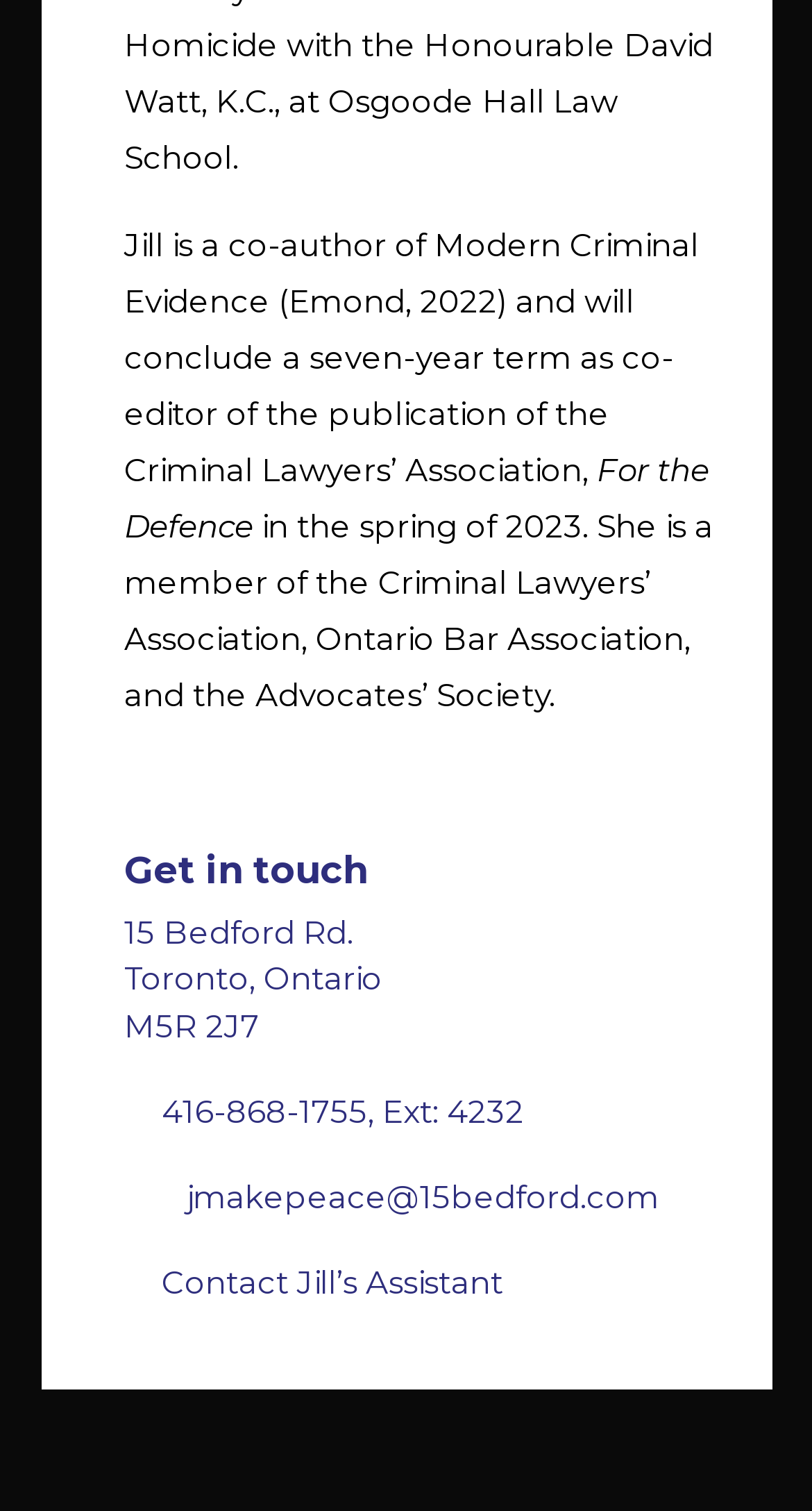Please answer the following question using a single word or phrase: 
What is Jill's profession?

Criminal lawyer